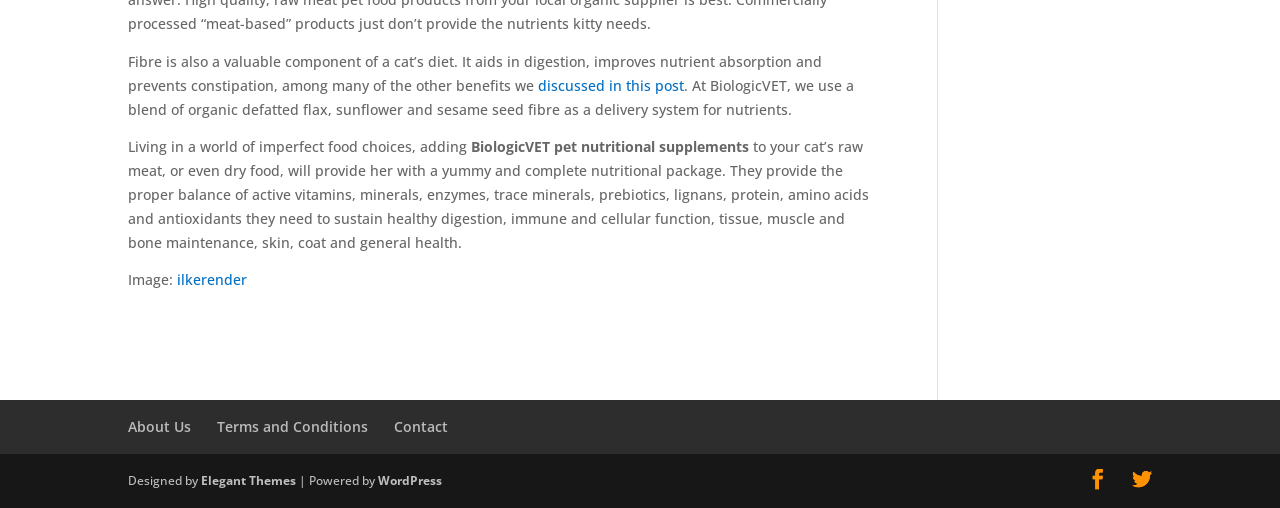Provide a brief response to the question using a single word or phrase: 
What is the name of the company that designed the website?

Elegant Themes